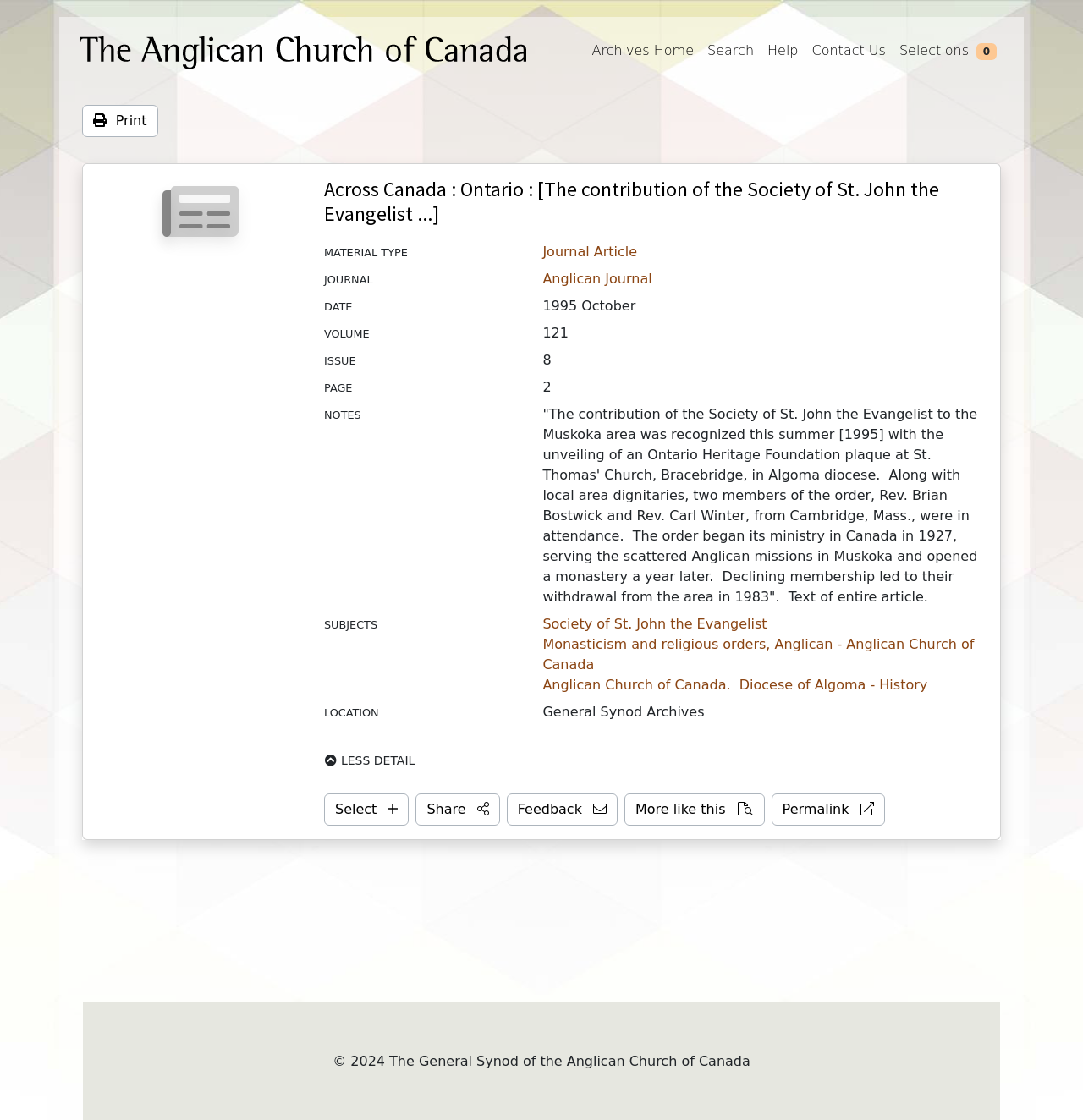Review the image closely and give a comprehensive answer to the question: What is the name of the order that began its ministry in Canada in 1927?

The name of the order that began its ministry in Canada in 1927 can be found in the notes section, where it is mentioned as 'The contribution of the Society of St. John the Evangelist to the Muskoka area was recognized this summer [1995]...'.